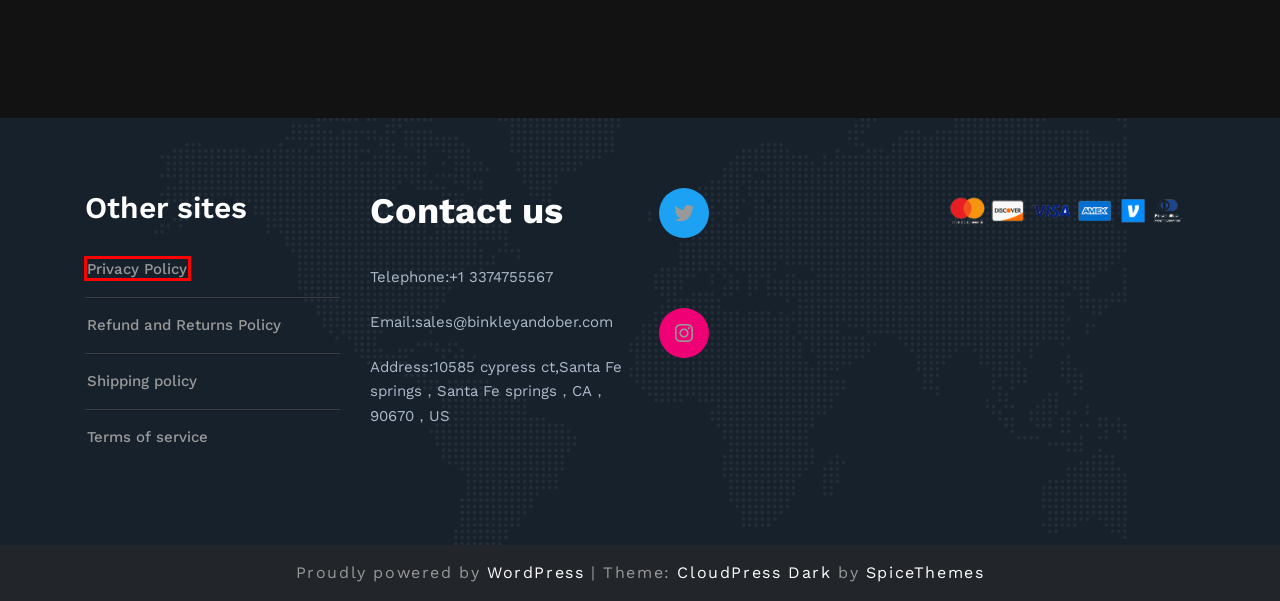Look at the screenshot of a webpage, where a red bounding box highlights an element. Select the best description that matches the new webpage after clicking the highlighted element. Here are the candidates:
A. Spice Themes - Premium Wordpress Themes for your Business
B. Shipping policy – binkleyandober
C. CloudPress Dark WordPress Theme - Spice Themes
D. Privacy Policy – binkleyandober
E. Blog Tool, Publishing Platform, and CMS – WordPress.org
F. Refund and Returns Policy – binkleyandober
G. Shop – binkleyandober
H. Terms of service – binkleyandober

D